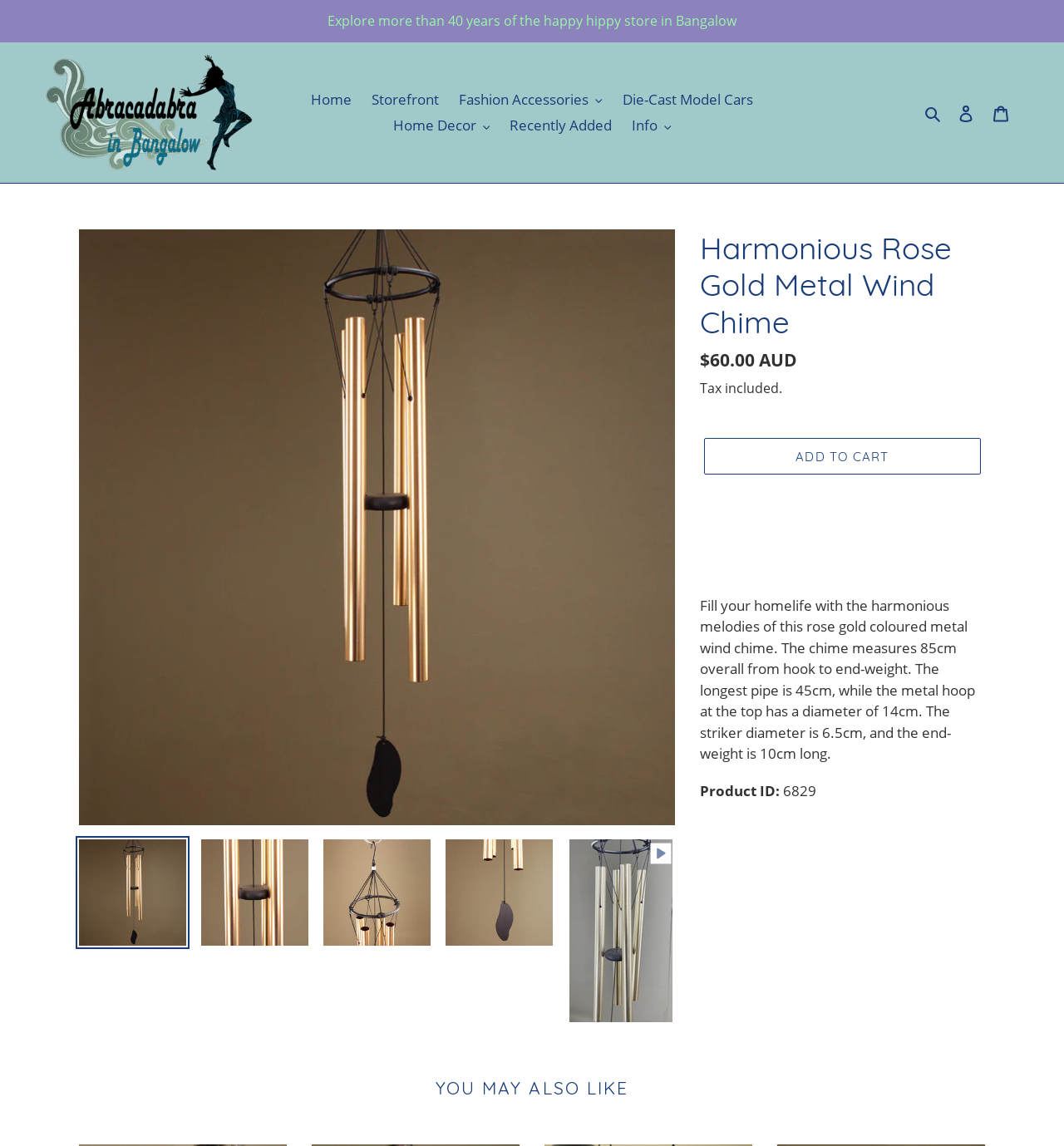Determine the bounding box coordinates of the clickable region to execute the instruction: "View the Harmonious Rose Gold Metal Wind Chime image in gallery viewer". The coordinates should be four float numbers between 0 and 1, denoted as [left, top, right, bottom].

[0.071, 0.729, 0.178, 0.828]